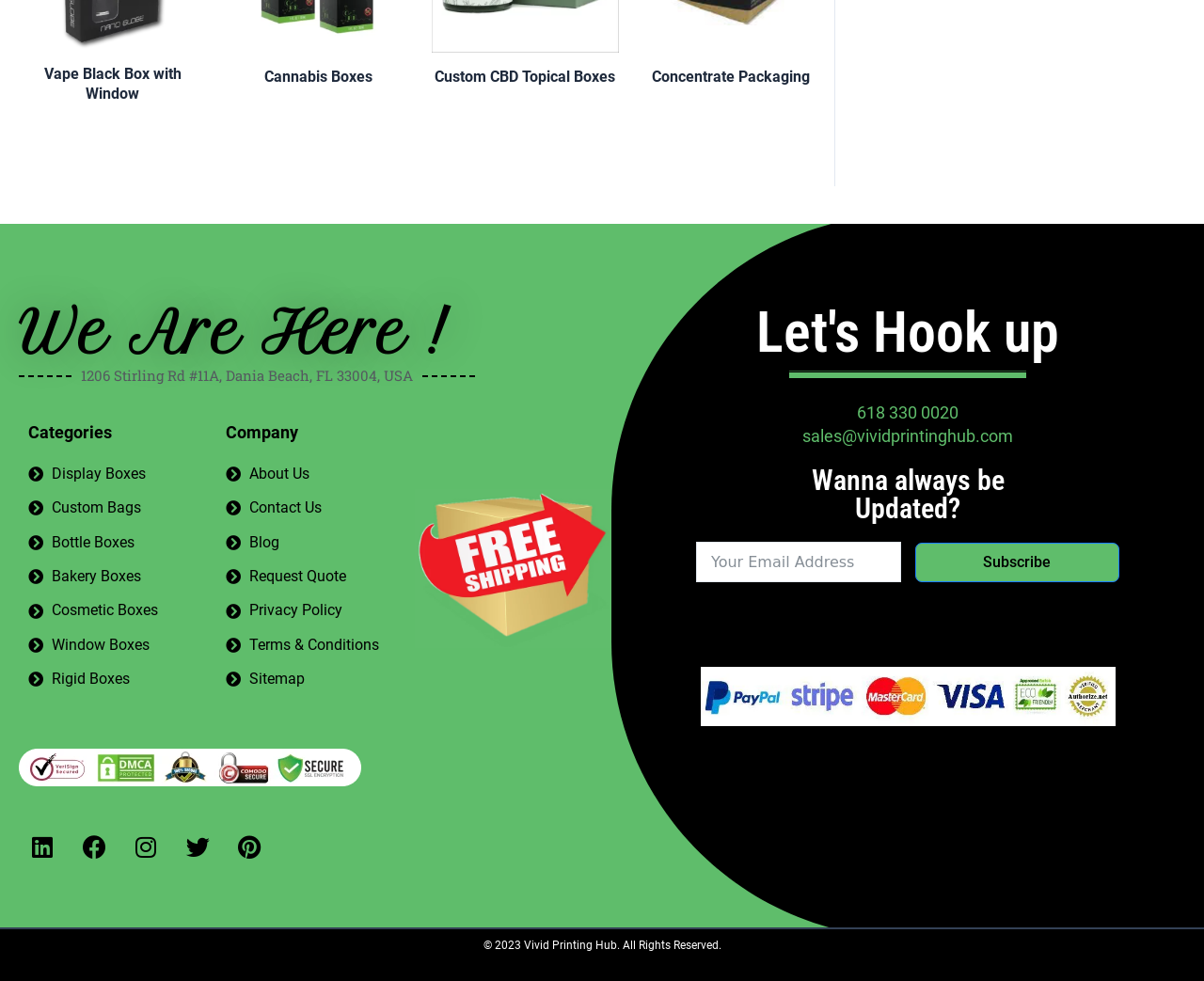Review the image closely and give a comprehensive answer to the question: What is the name of the company that offers custom personalized gift bags?

I found the company name by looking at the text element that contains the company name, which is mentioned in the section 'In conclusion, personalized gift bags from...'.